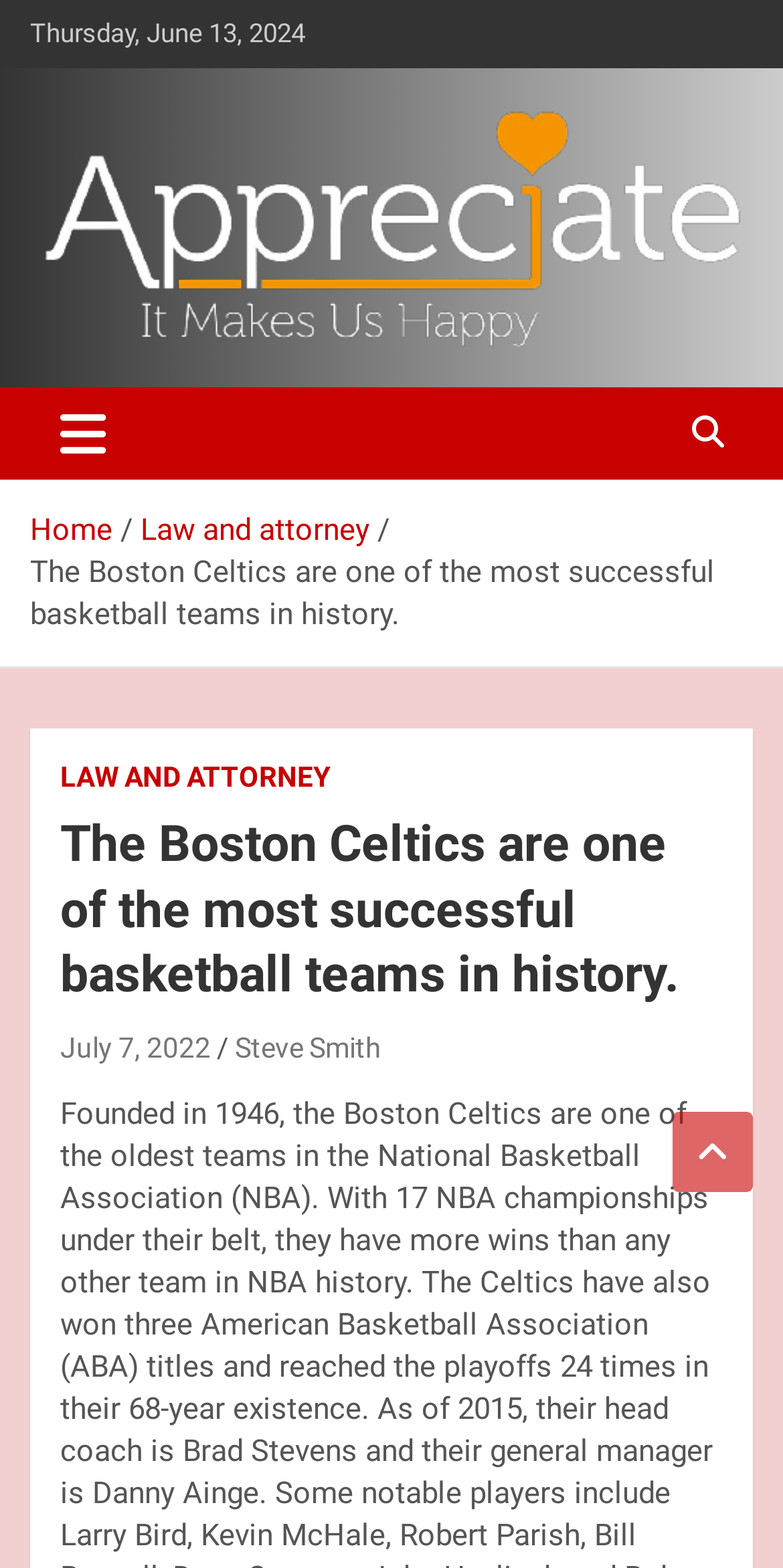Please identify the primary heading of the webpage and give its text content.

The Boston Celtics are one of the most successful basketball teams in history.